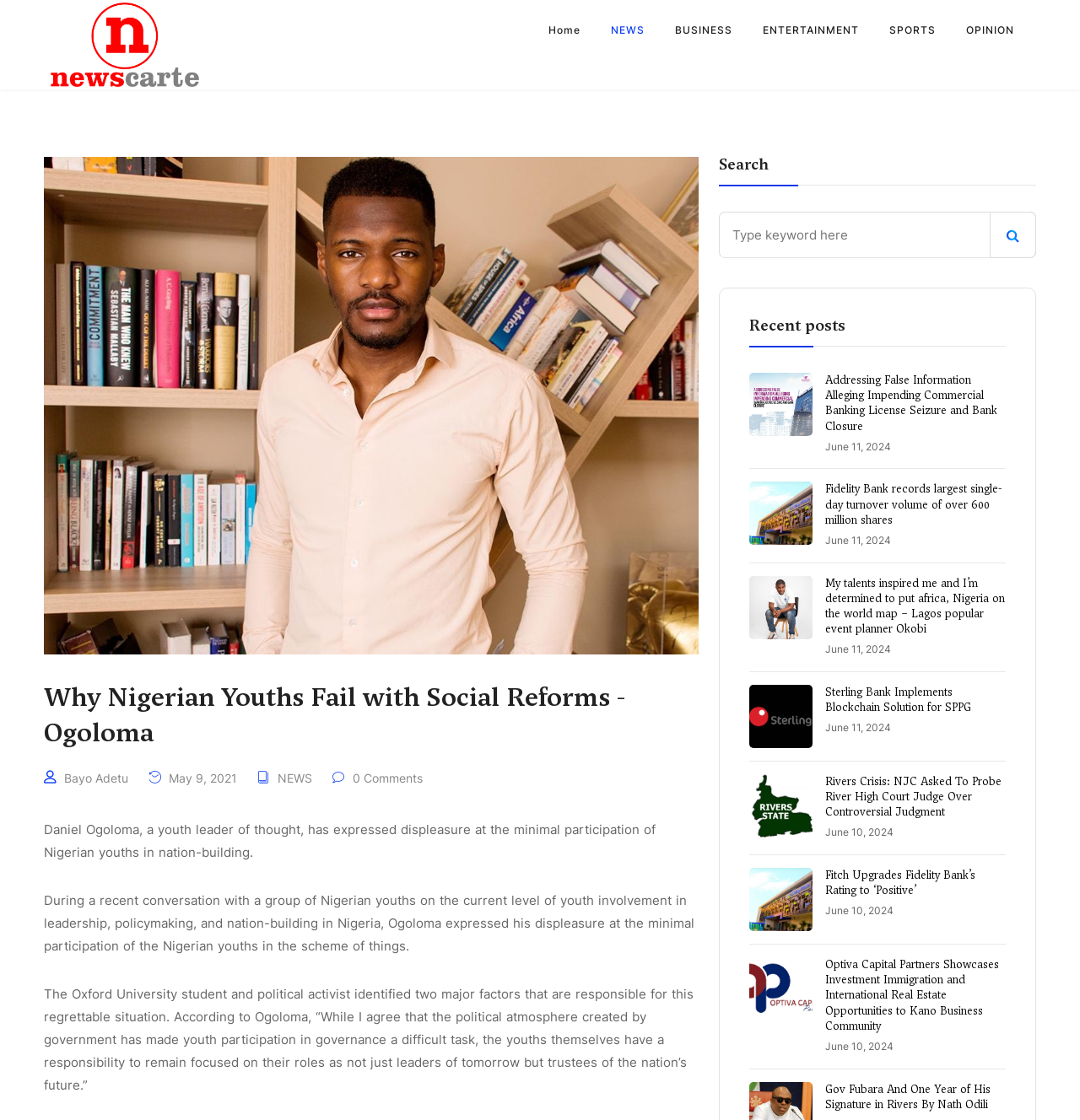Reply to the question below using a single word or brief phrase:
What is the logo of the website?

Logo